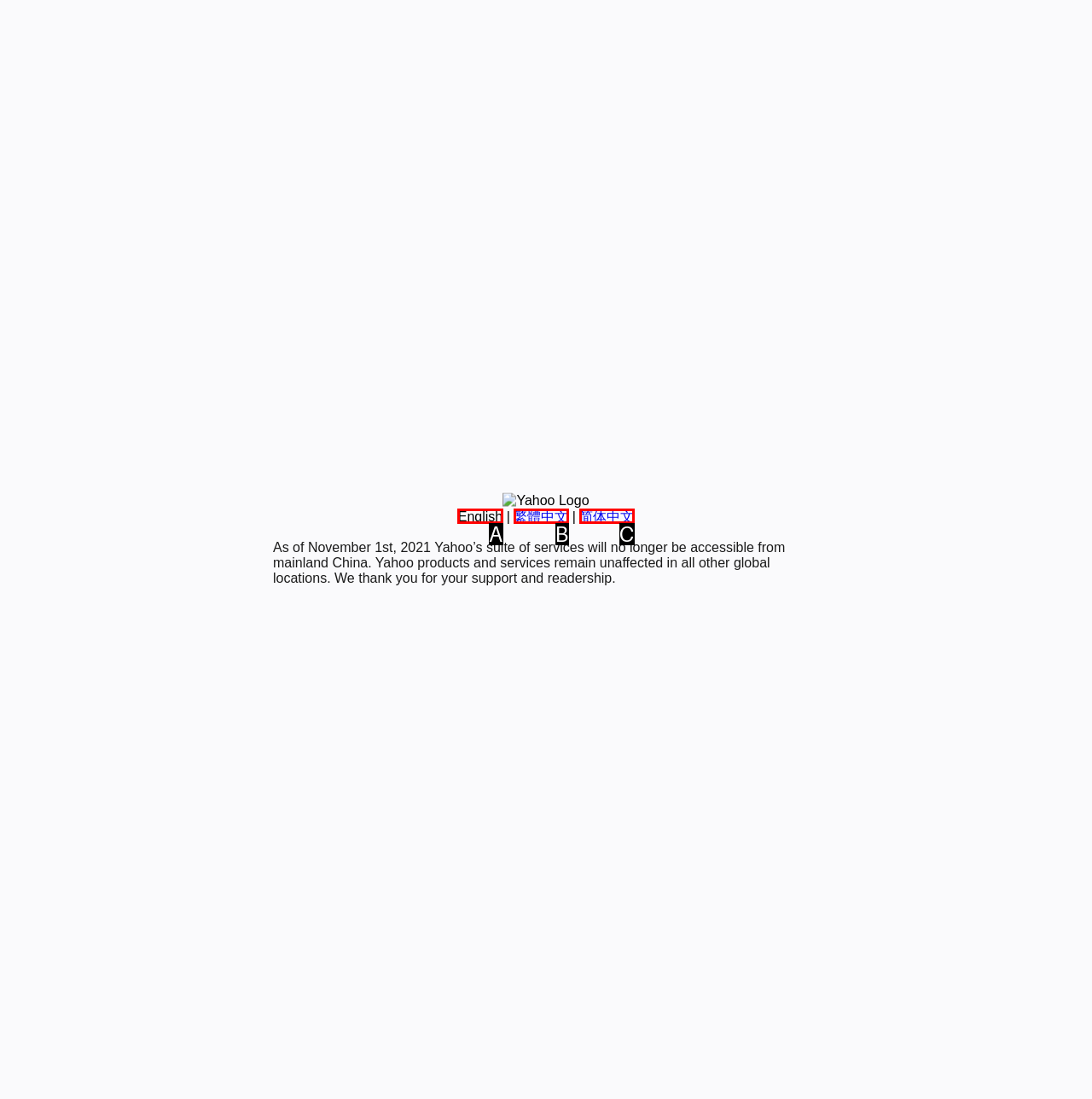Given the description: 简体中文, pick the option that matches best and answer with the corresponding letter directly.

C